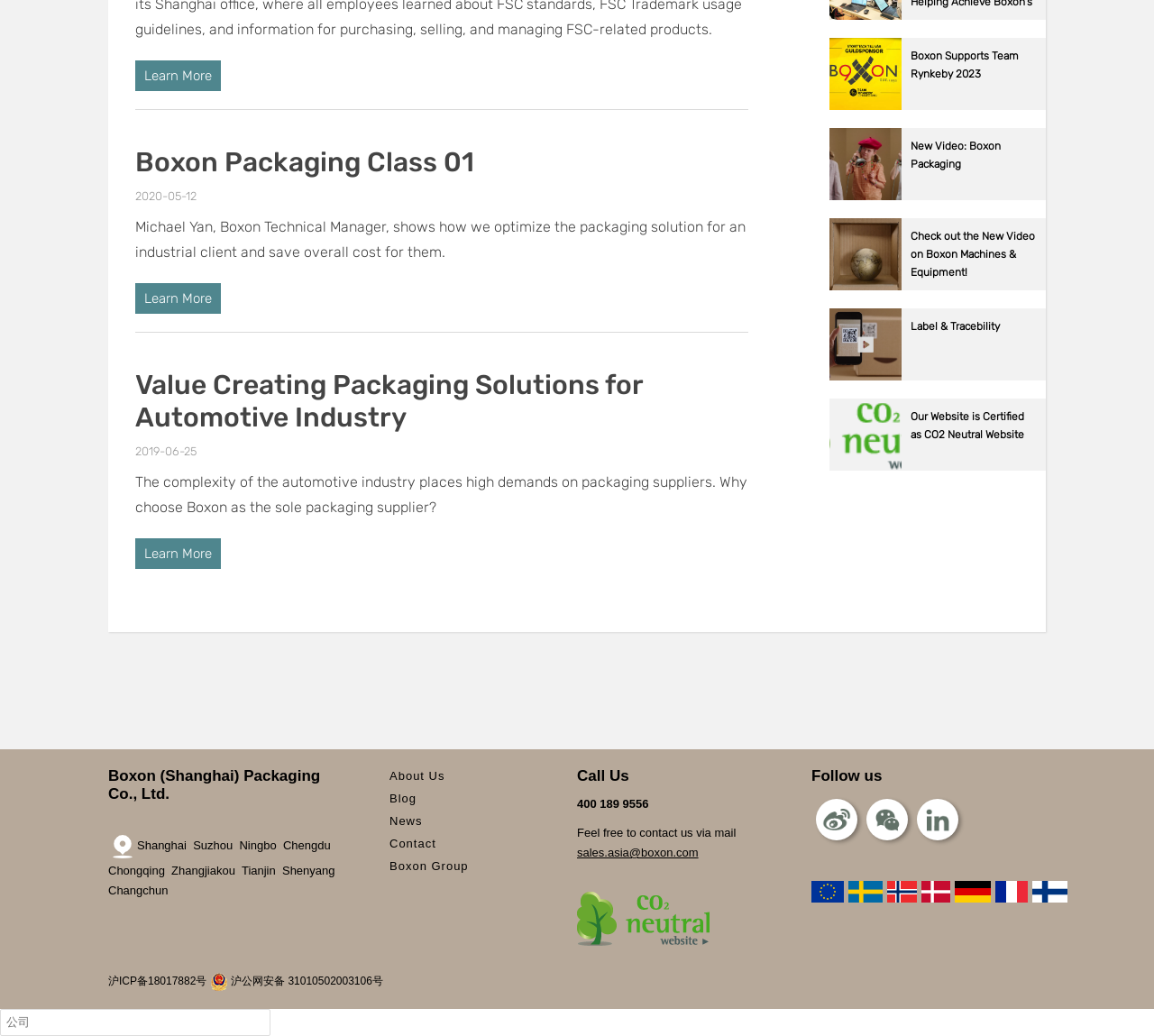Using a single word or phrase, answer the following question: 
What is the phone number to call for contact?

400 189 9556